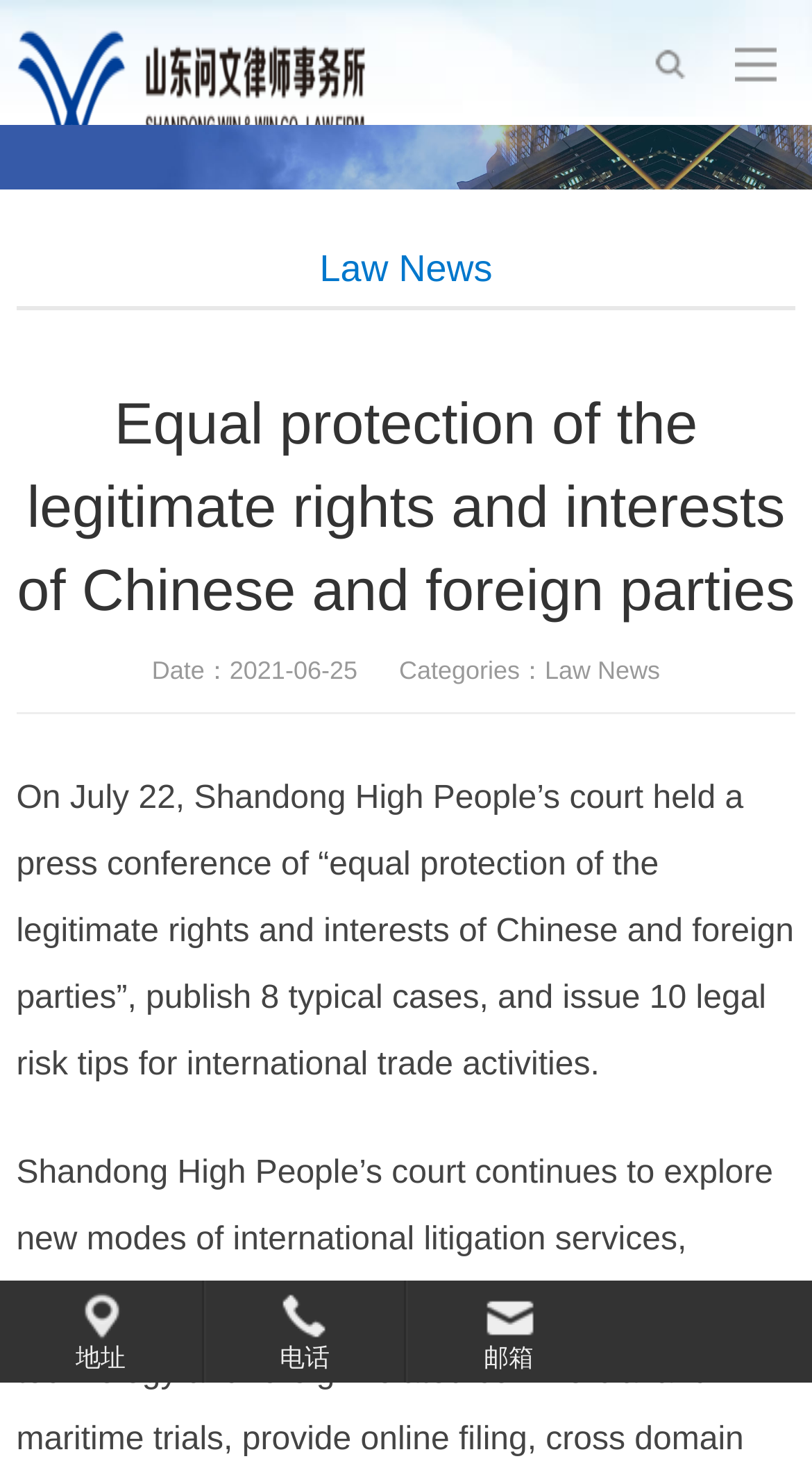Bounding box coordinates are to be given in the format (top-left x, top-left y, bottom-right x, bottom-right y). All values must be floating point numbers between 0 and 1. Provide the bounding box coordinate for the UI element described as: Law News

[0.671, 0.444, 0.813, 0.464]